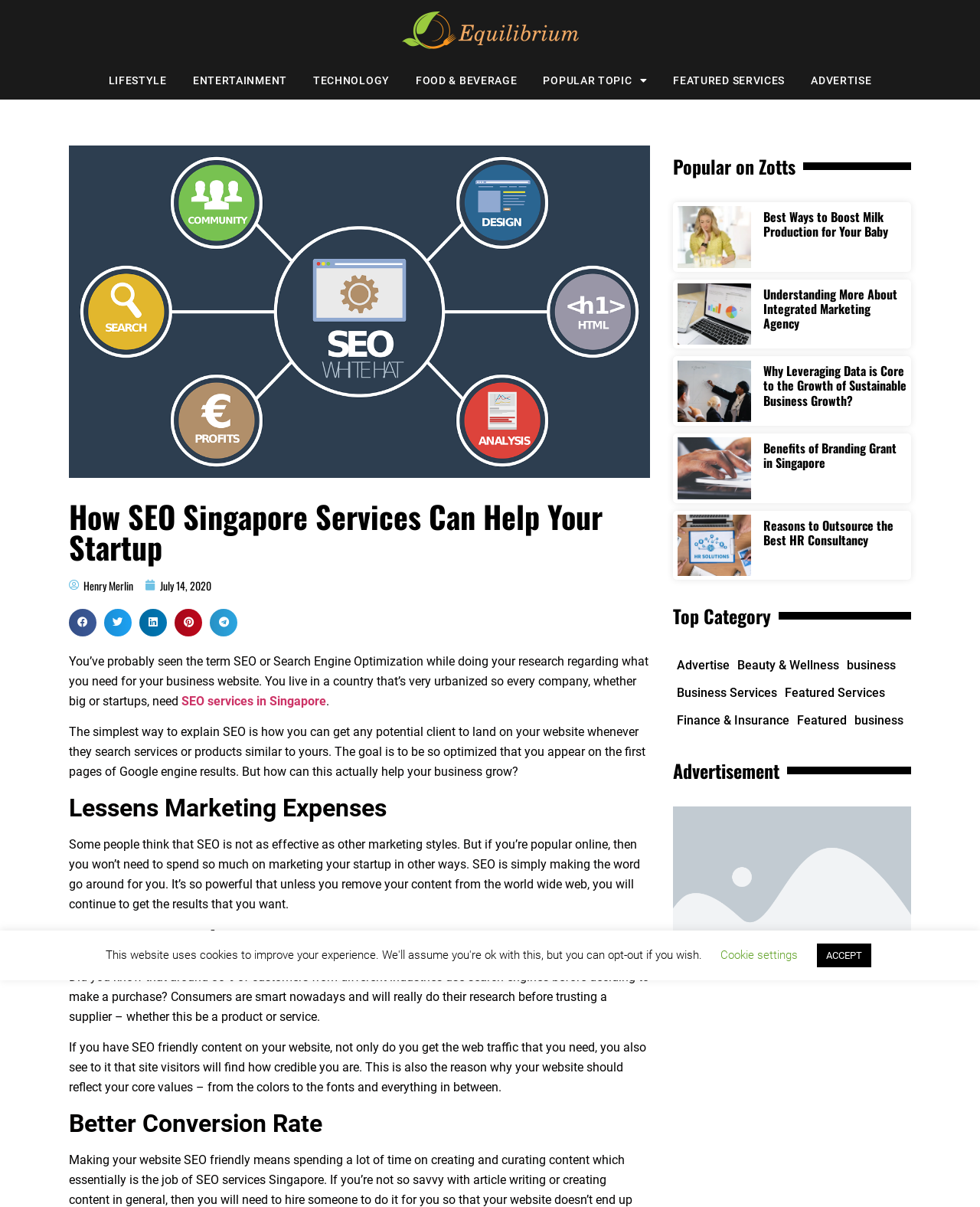Find the bounding box coordinates of the element I should click to carry out the following instruction: "Read the article 'Best Ways to Boost Milk Production for Your Baby'".

[0.779, 0.174, 0.925, 0.198]